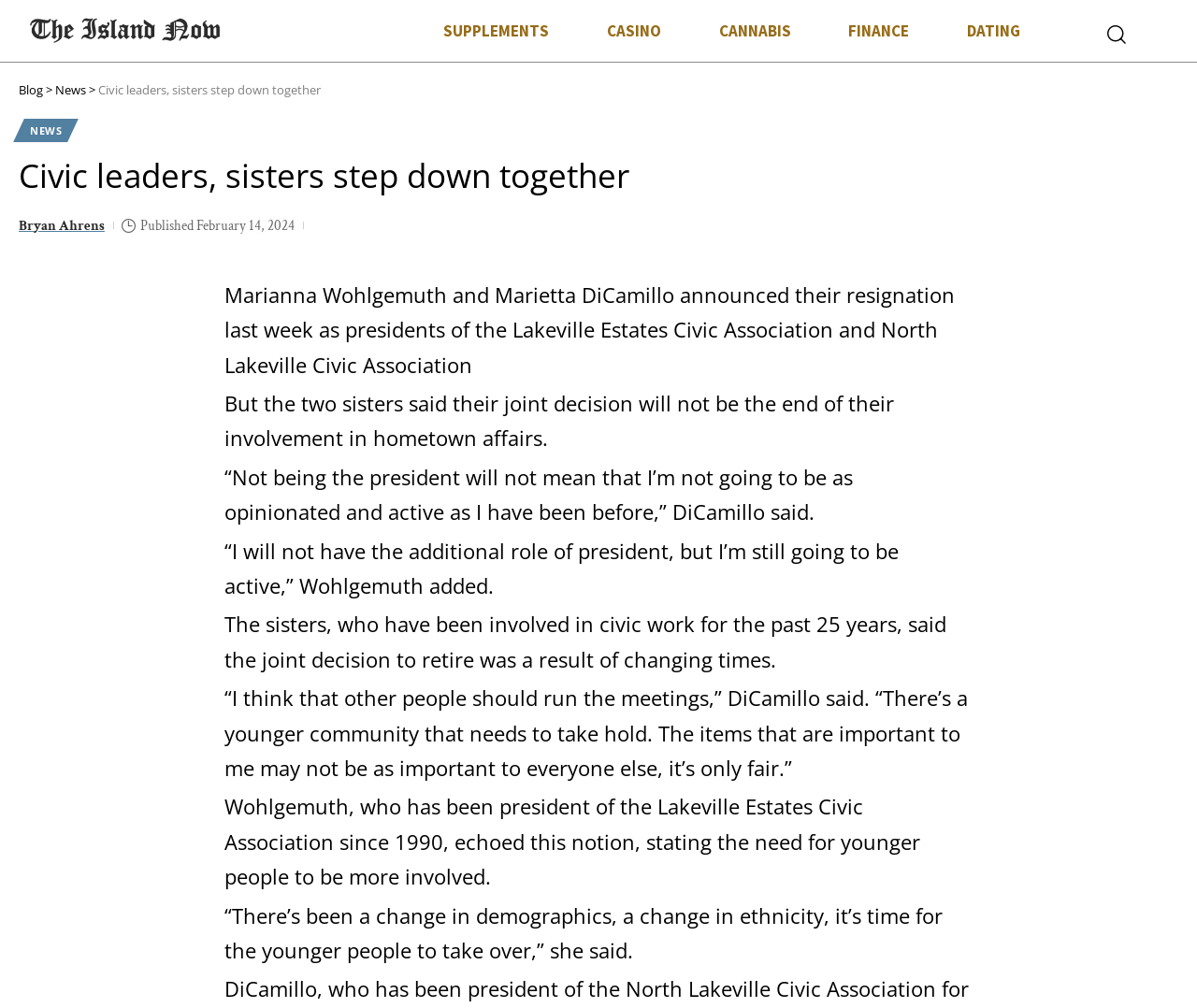Provide a one-word or short-phrase response to the question:
What is the date of publication of the article?

February 14, 2024